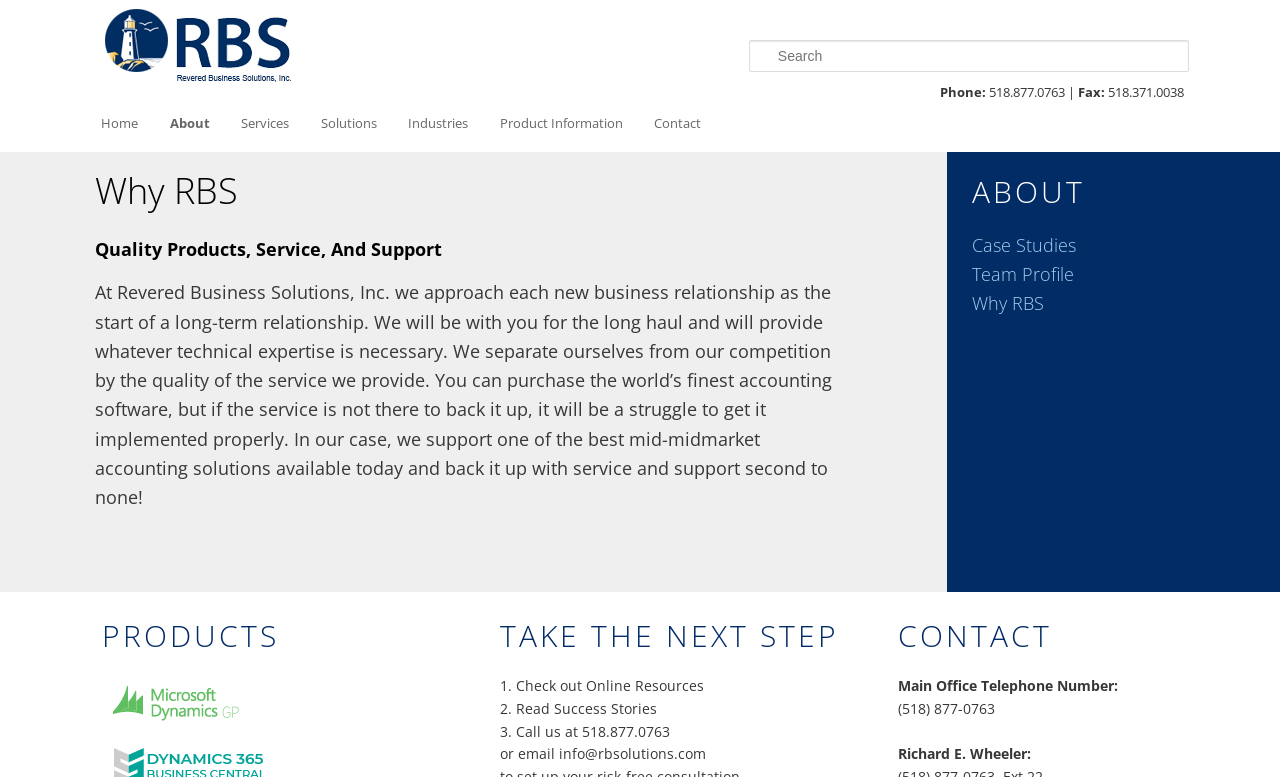Determine the bounding box coordinates of the clickable region to carry out the instruction: "Go to Home page".

[0.067, 0.132, 0.12, 0.188]